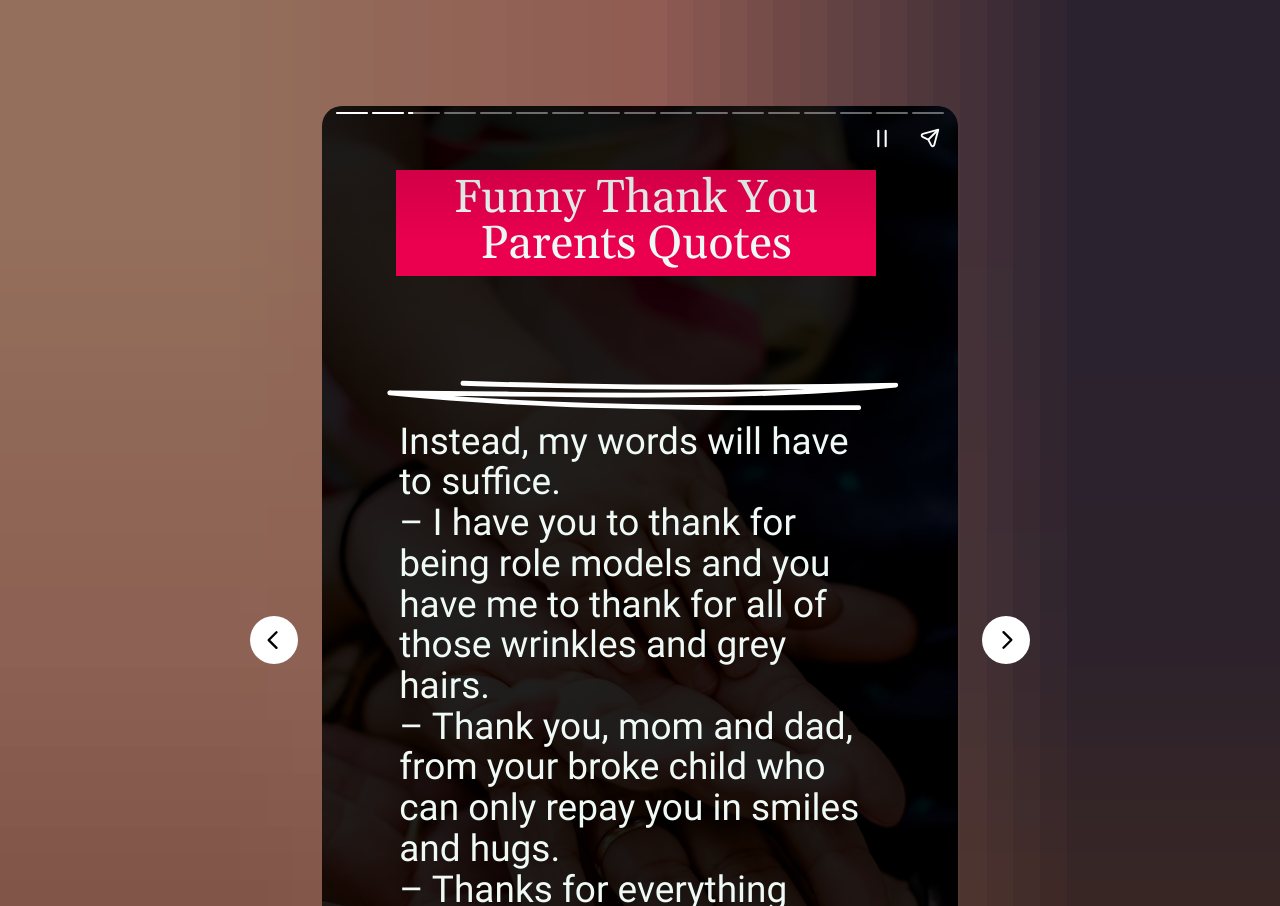Identify the headline of the webpage and generate its text content.

Expressions of Gratitude for a Lifetime of Love